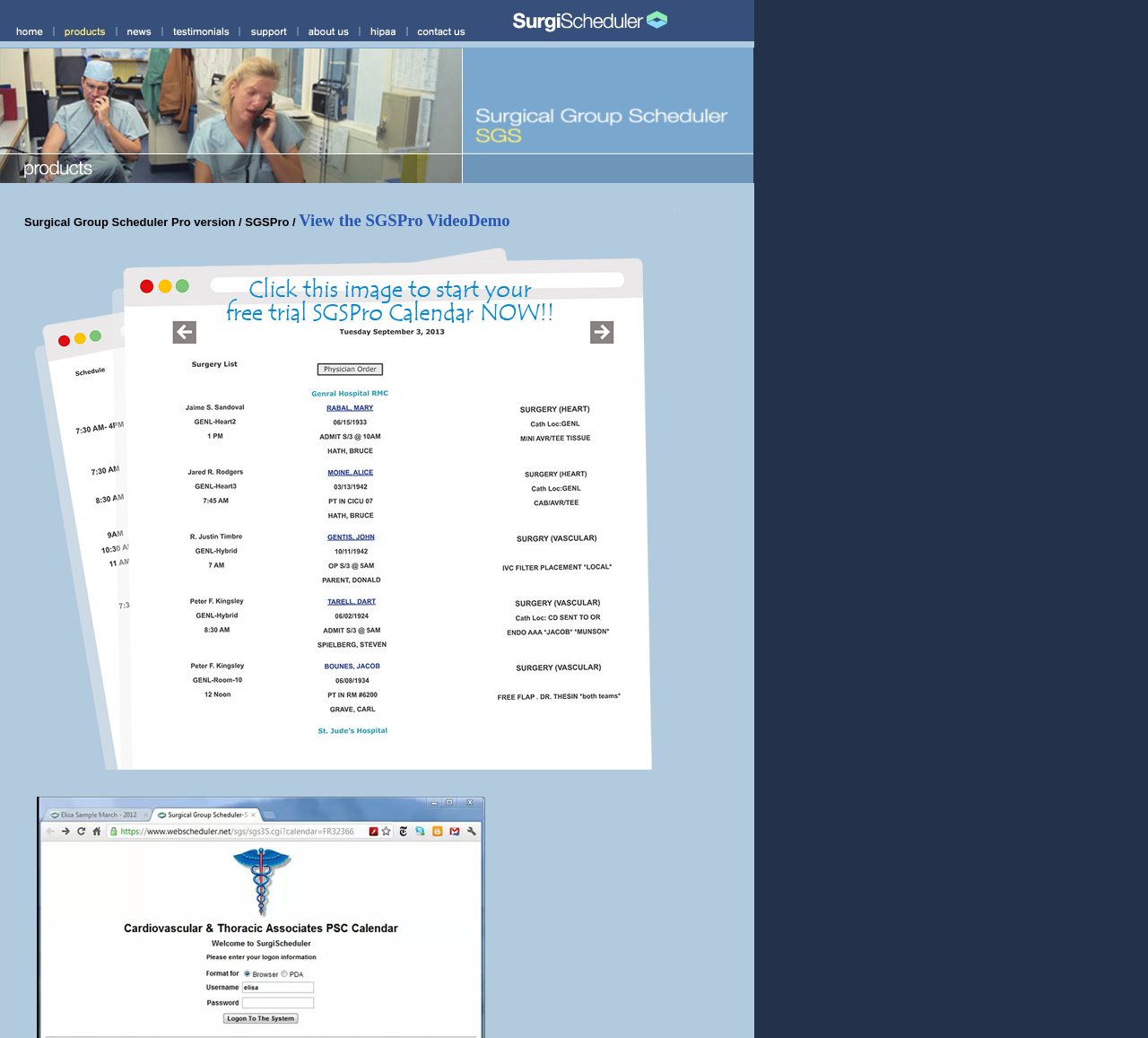Provide the bounding box coordinates for the specified HTML element described in this description: "View the SGSPro VideoDemo". The coordinates should be four float numbers ranging from 0 to 1, in the format [left, top, right, bottom].

[0.26, 0.203, 0.444, 0.221]